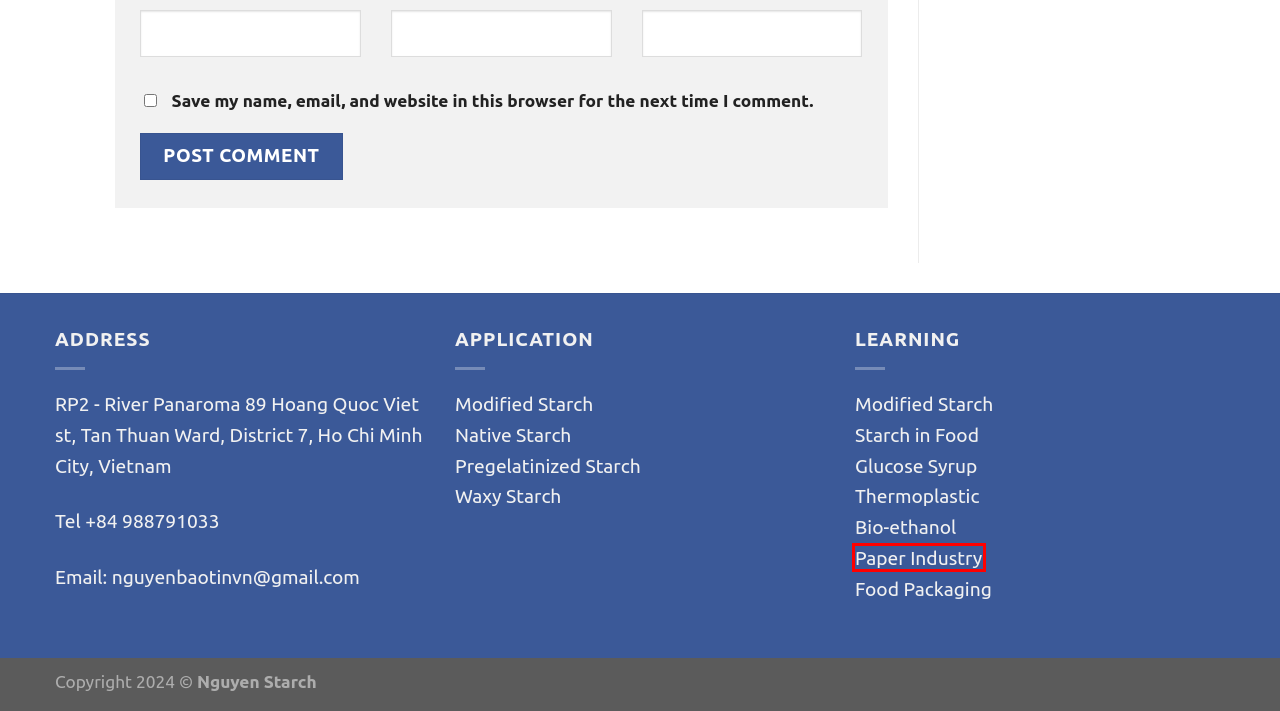You have been given a screenshot of a webpage with a red bounding box around a UI element. Select the most appropriate webpage description for the new webpage that appears after clicking the element within the red bounding box. The choices are:
A. Native Tapioca Starch in Foods - NguyenStarch
B. Food Packaging Archives - NguyenStarch
C. Modified Tapioca Starch in Foods - NguyenStarch
D. Waxy Tapioca Starch in Foods - NguyenStarch
E. Pregelatinized Tapioca Starch in Foods - NguyenStarch
F. Modified Starch Archives - NguyenStarch
G. paper industry Archives - NguyenStarch
H. Thermoplastic Starch Archives - NguyenStarch

G